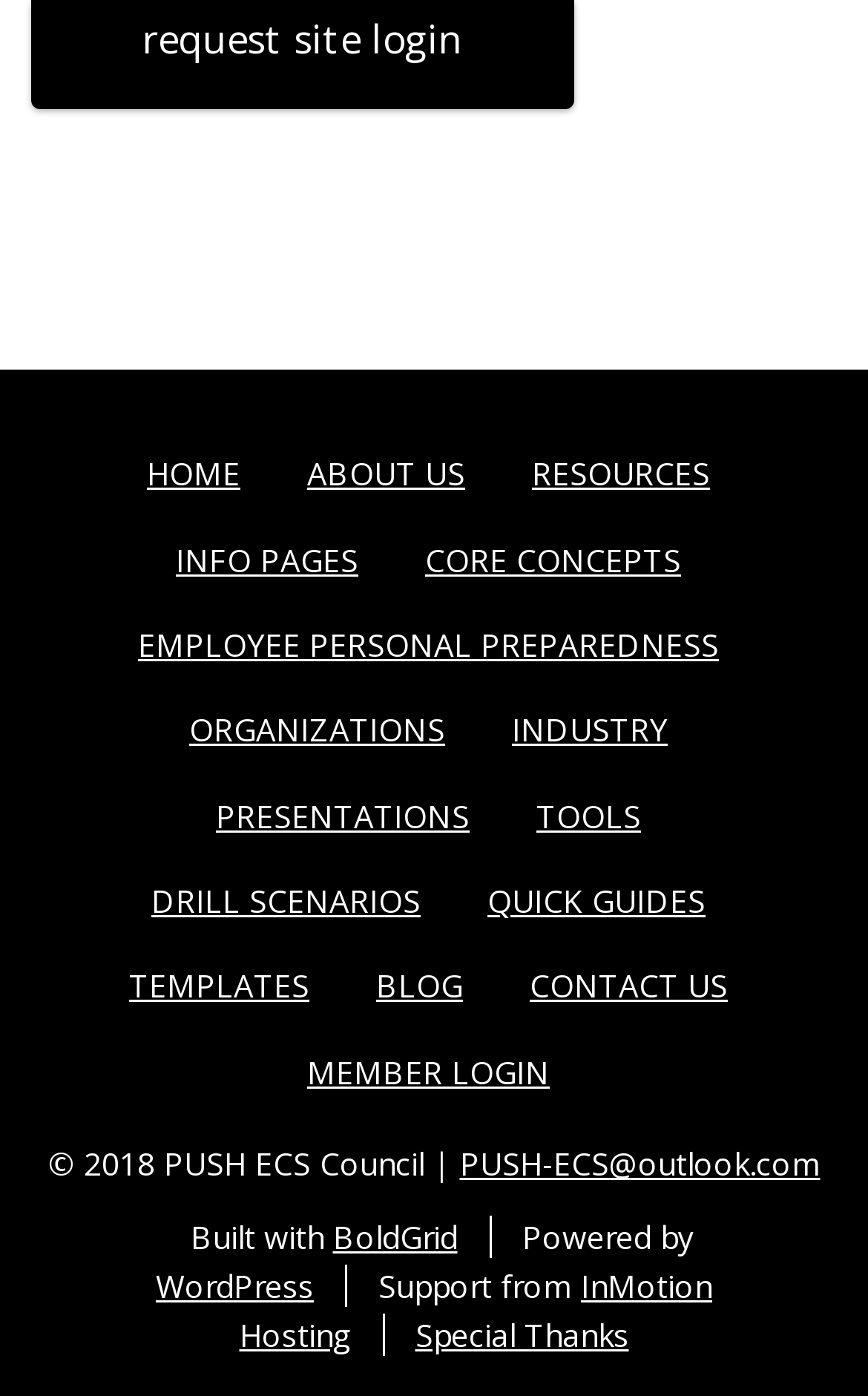Find the bounding box coordinates of the clickable element required to execute the following instruction: "view blog". Provide the coordinates as four float numbers between 0 and 1, i.e., [left, top, right, bottom].

[0.413, 0.677, 0.554, 0.738]